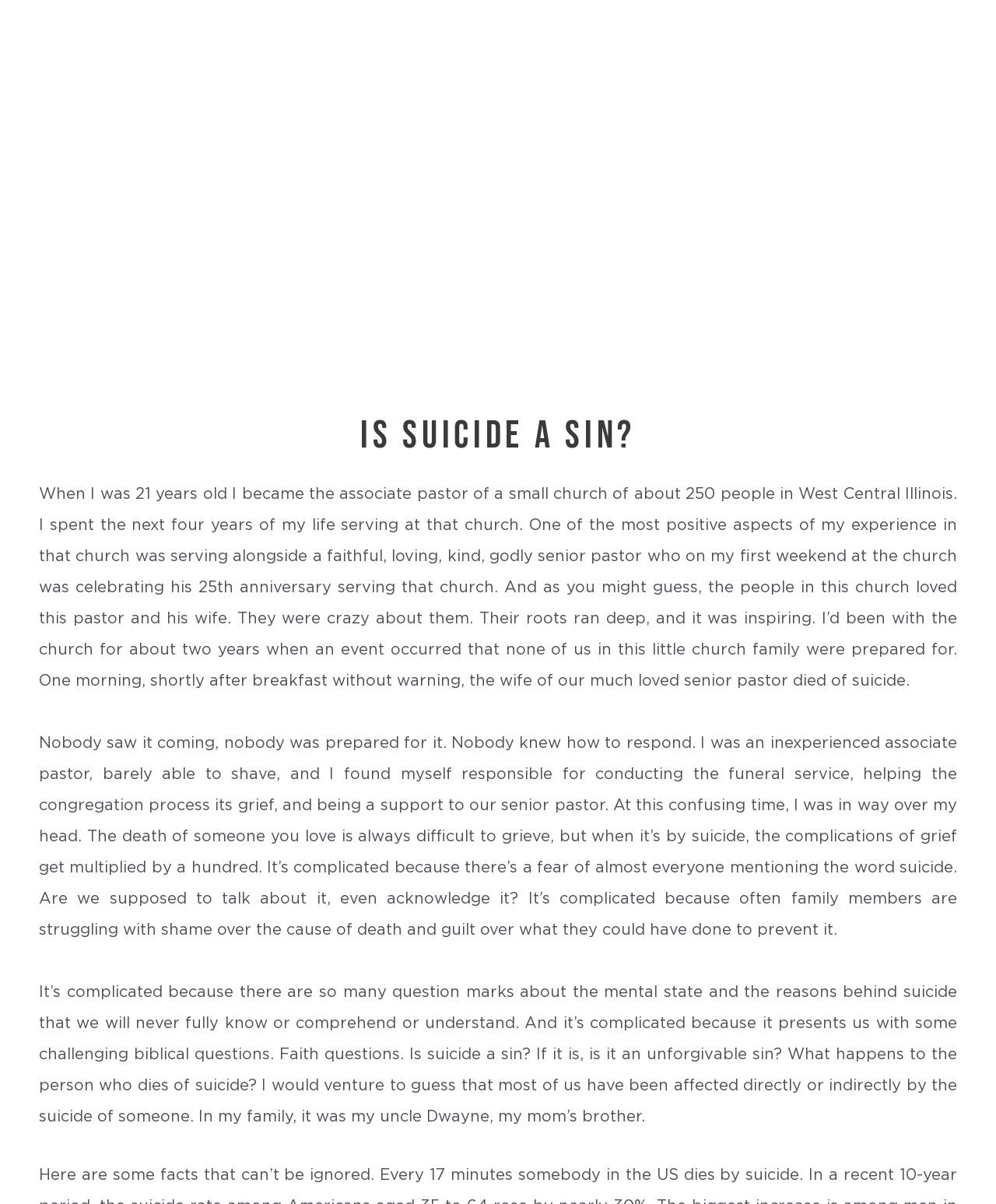Generate a thorough caption that explains the contents of the webpage.

The webpage is about the topic of suicide and its relation to sin, with a focus on providing hope and support. At the top of the page, there is a navigation menu with seven links: "", "Watch", "Locations", "About", "Unfinished", "Give", and "More..". To the right of these links, there is a search bar with a "Search" button.

Below the navigation menu, there is a prominent heading "IS SUICIDE A SIN?" in a large font size. Underneath this heading, there is a long passage of text that shares a personal story about the author's experience with suicide. The story begins with the author's time as an associate pastor at a small church, where the senior pastor's wife died by suicide. The author recounts the difficulties of dealing with the aftermath, including the complexities of grief and the questions that arise about the mental state and reasons behind suicide.

The passage also touches on the biblical questions surrounding suicide, such as whether it is a sin and whether it is unforgivable. The author shares their personal experience of being affected by suicide, mentioning their uncle Dwayne who died by suicide. Overall, the webpage appears to be a supportive resource for those struggling with the topic of suicide and its relation to faith.